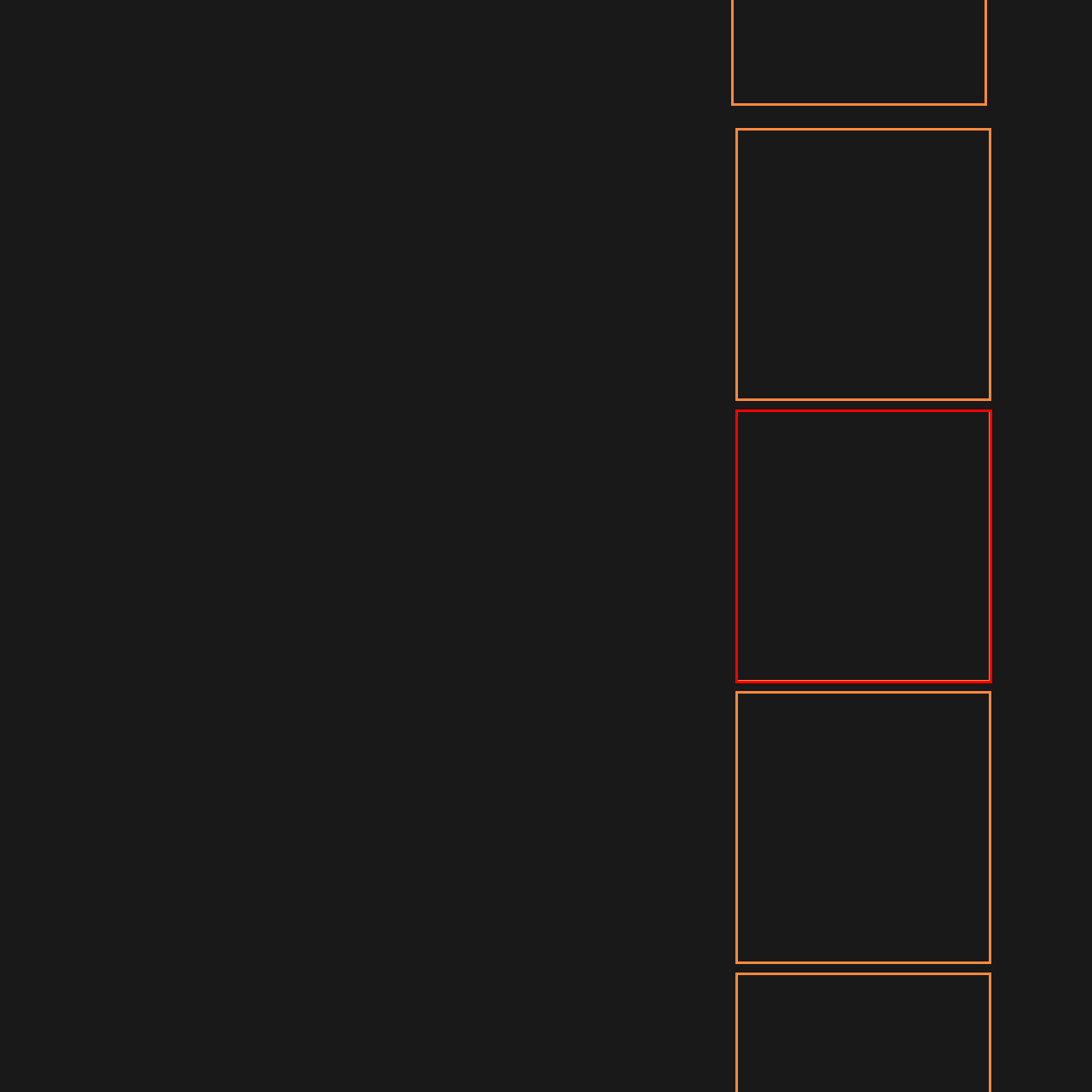Refer to the image within the red outline and provide a one-word or phrase answer to the question:
How are mealworms typically sold?

live or dried products